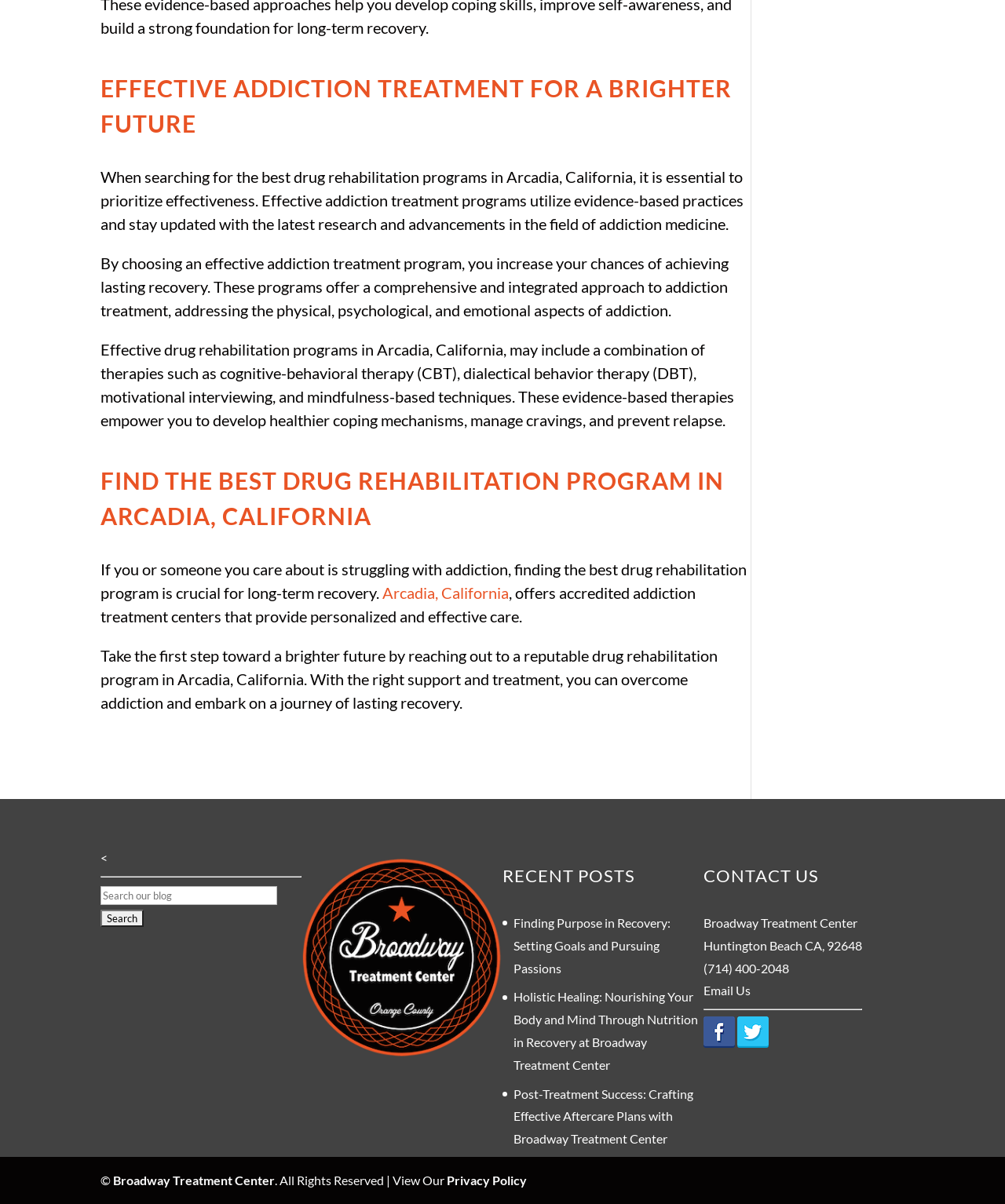What type of therapies are mentioned?
Provide a detailed and well-explained answer to the question.

The webpage mentions that effective drug rehabilitation programs may include a combination of therapies such as cognitive-behavioral therapy (CBT), dialectical behavior therapy (DBT), motivational interviewing, and mindfulness-based techniques.